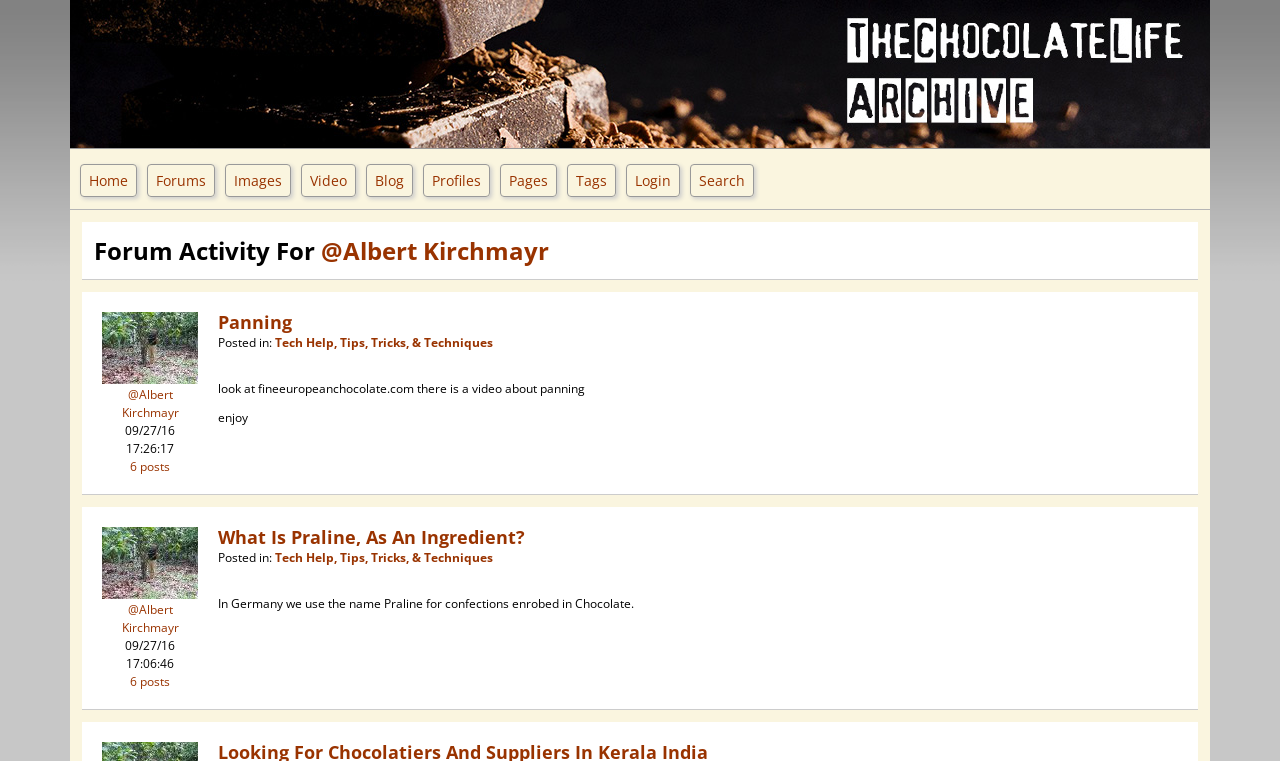Determine the bounding box coordinates of the element that should be clicked to execute the following command: "Click on 'Home'".

None